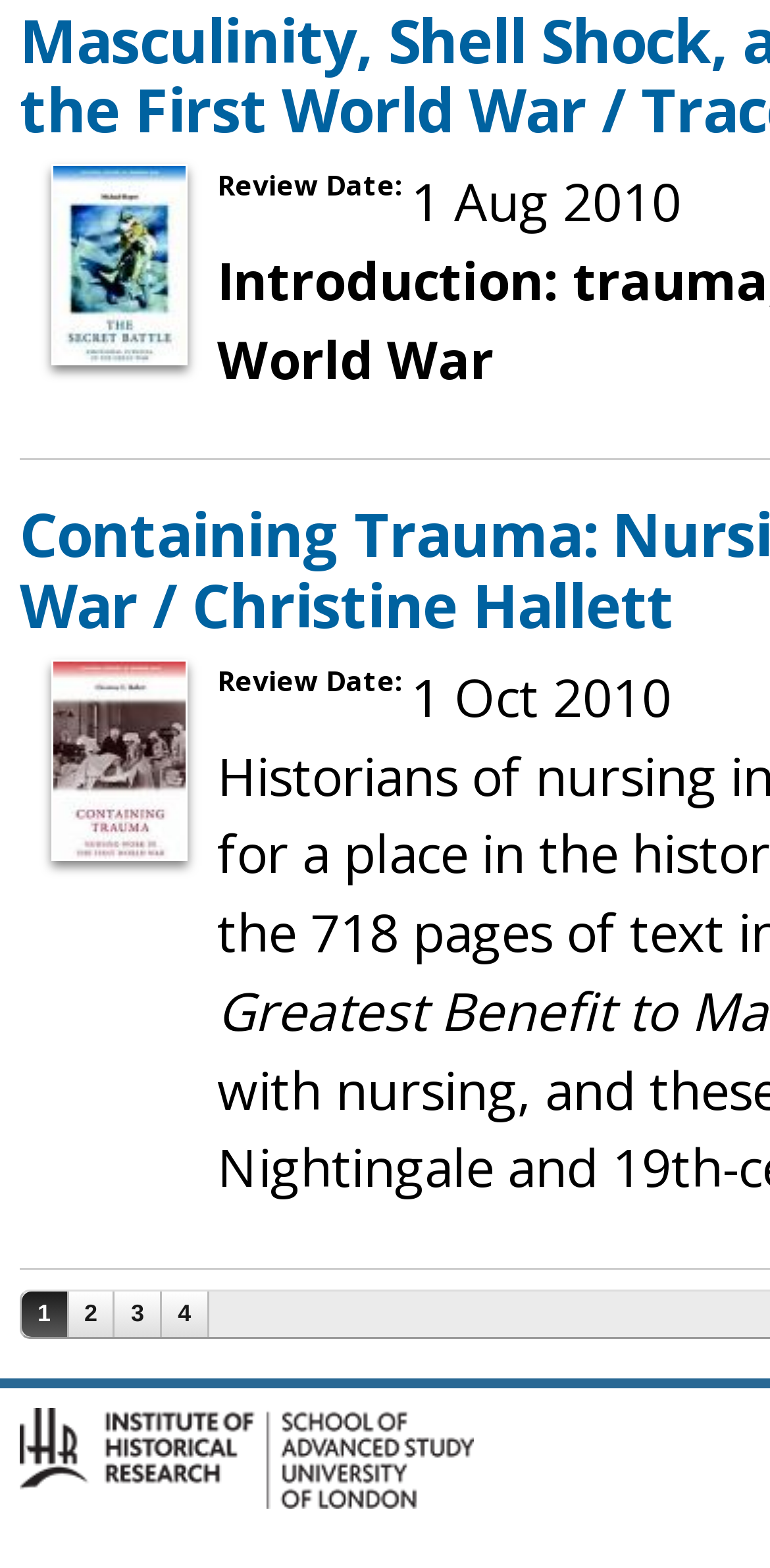Please reply to the following question with a single word or a short phrase:
How many page links are there?

3